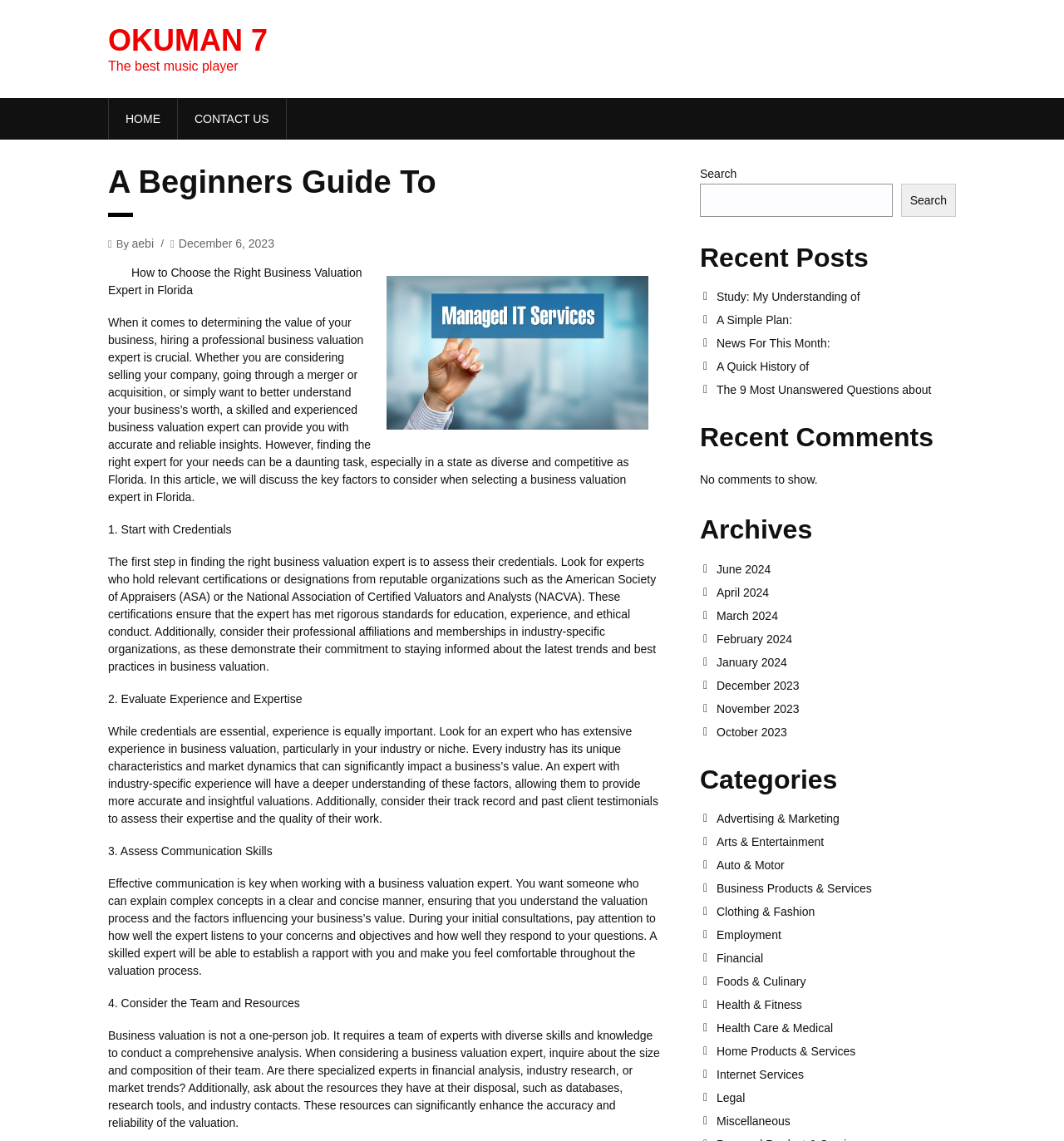What is the title of the webpage?
Give a single word or phrase answer based on the content of the image.

A Beginners Guide To – Okuman 7